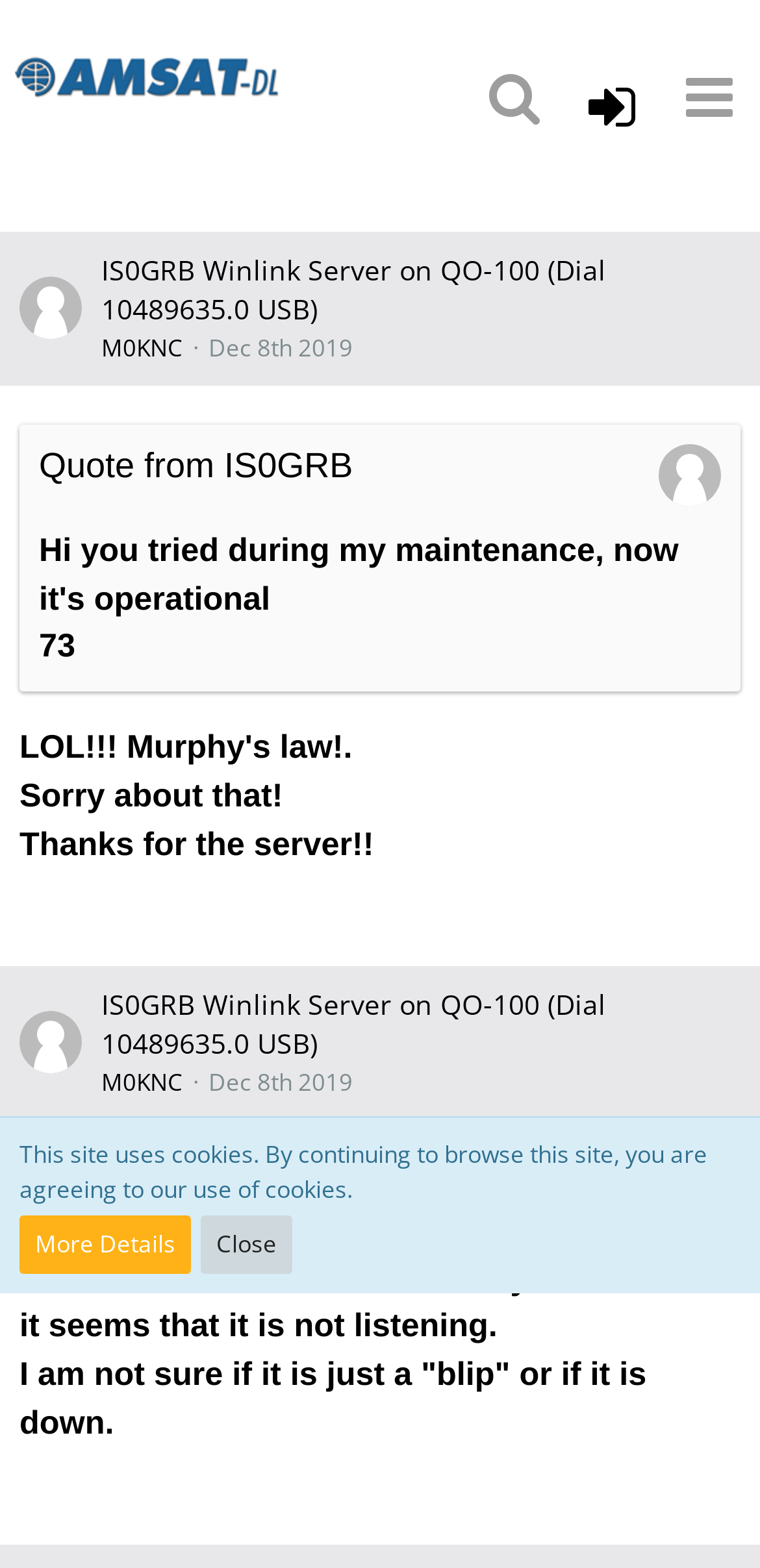Can you find the bounding box coordinates of the area I should click to execute the following instruction: "Login or register"?

[0.754, 0.043, 0.856, 0.093]